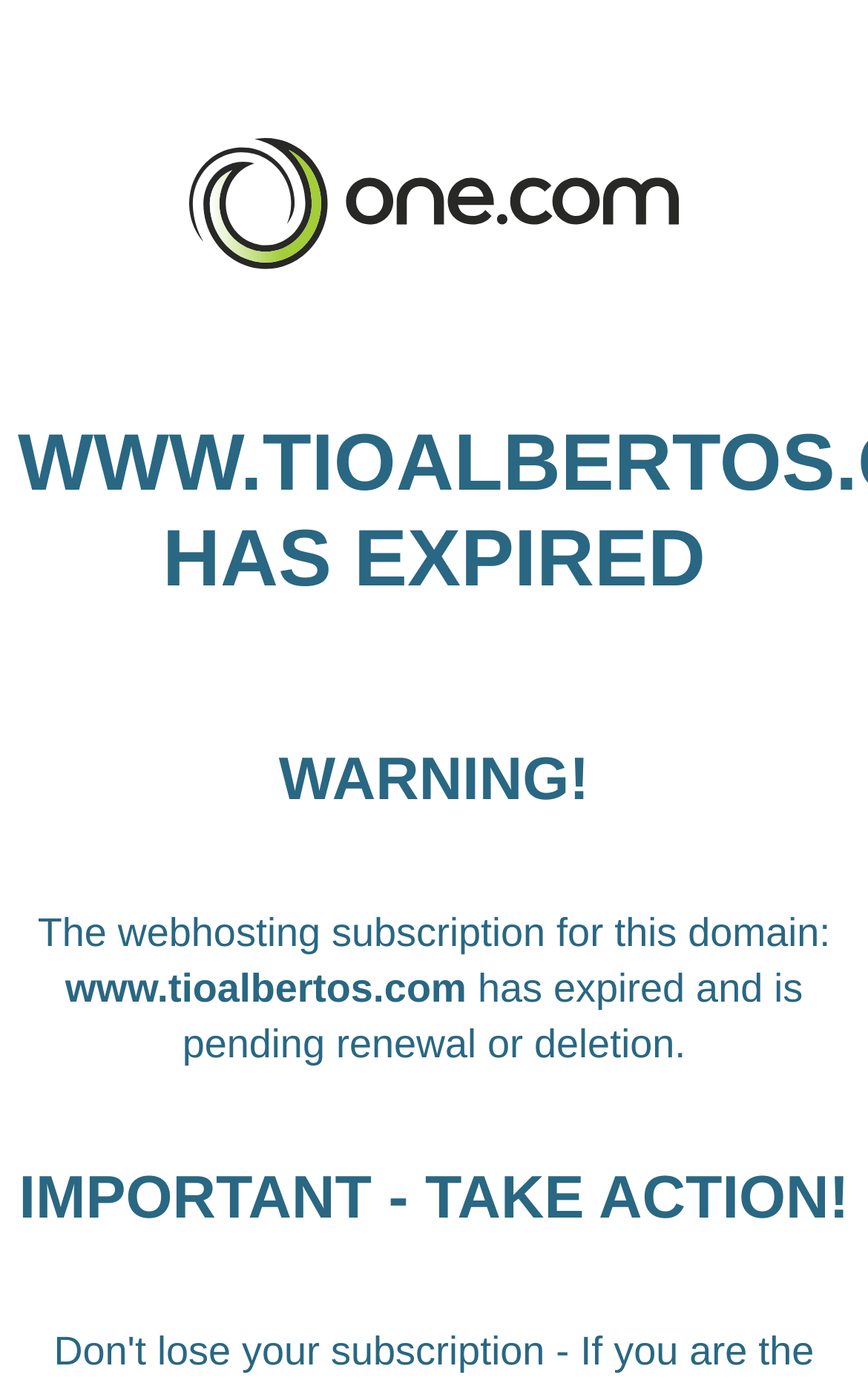Create a detailed summary of the webpage's content and design.

The webpage appears to be an error page, indicating that the domain "www.tioalbertos.com" has expired. At the top of the page, there is a link and an image, positioned side by side, taking up most of the width. Below them, there are four headings, with the first one being the title "WWW.TIOALBERTOS.COM HAS EXPIRED" in a prominent font size. 

The second heading, "WARNING!", is positioned below the title, followed by a paragraph of text that explains the situation. The text starts with "The webhosting subscription for this domain:" and continues on the same line with the domain name "www.tioalbertos.com". The rest of the sentence, "has expired and is pending renewal or deletion", is on the same line, but slightly to the right of the domain name.

The fourth and final heading, "IMPORTANT - TAKE ACTION!", is at the bottom of the page, emphasizing the need for the domain owner to take action to resolve the issue.